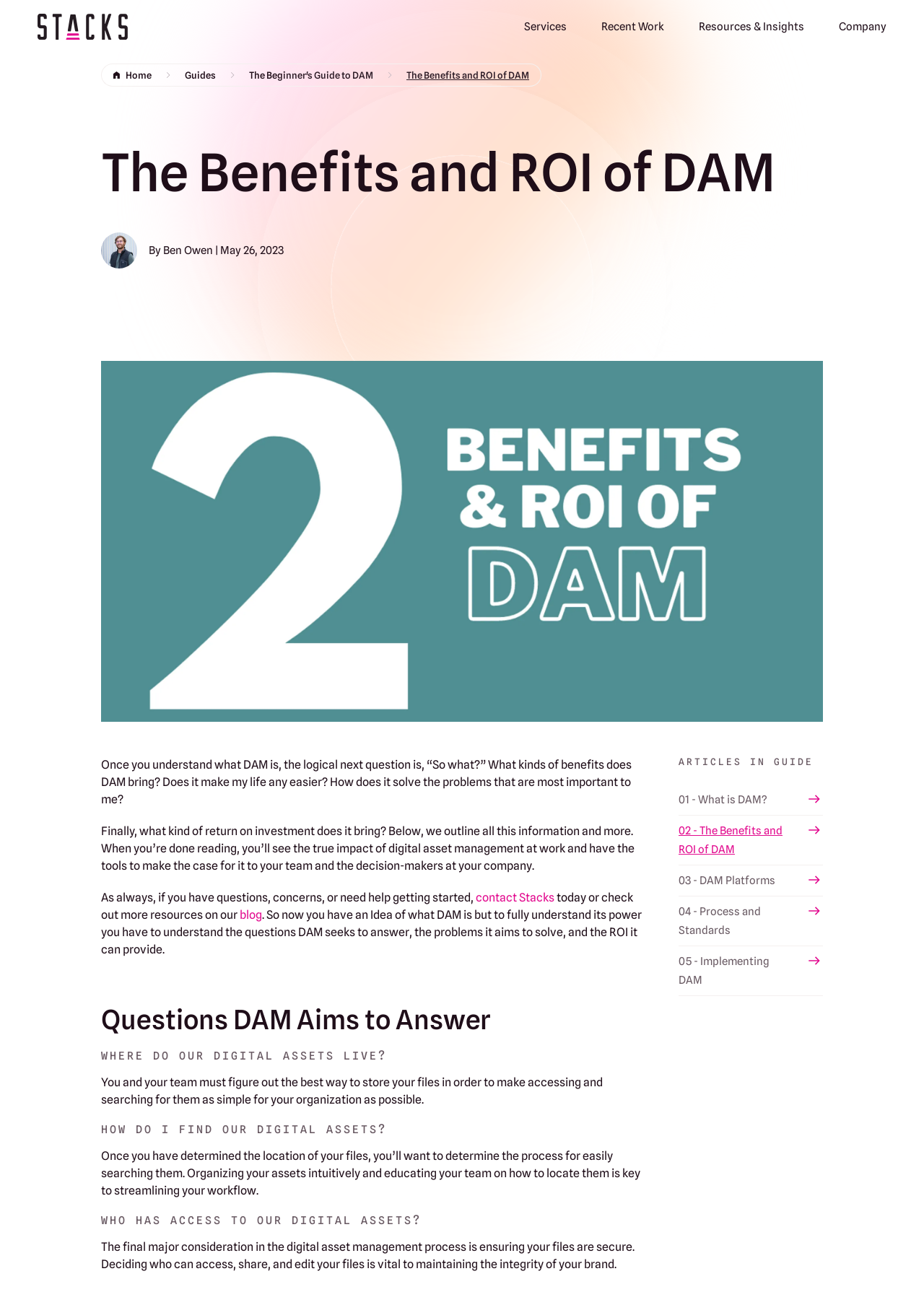Locate the bounding box coordinates of the UI element described by: "Recent Work". The bounding box coordinates should consist of four float numbers between 0 and 1, i.e., [left, top, right, bottom].

[0.651, 0.0, 0.719, 0.041]